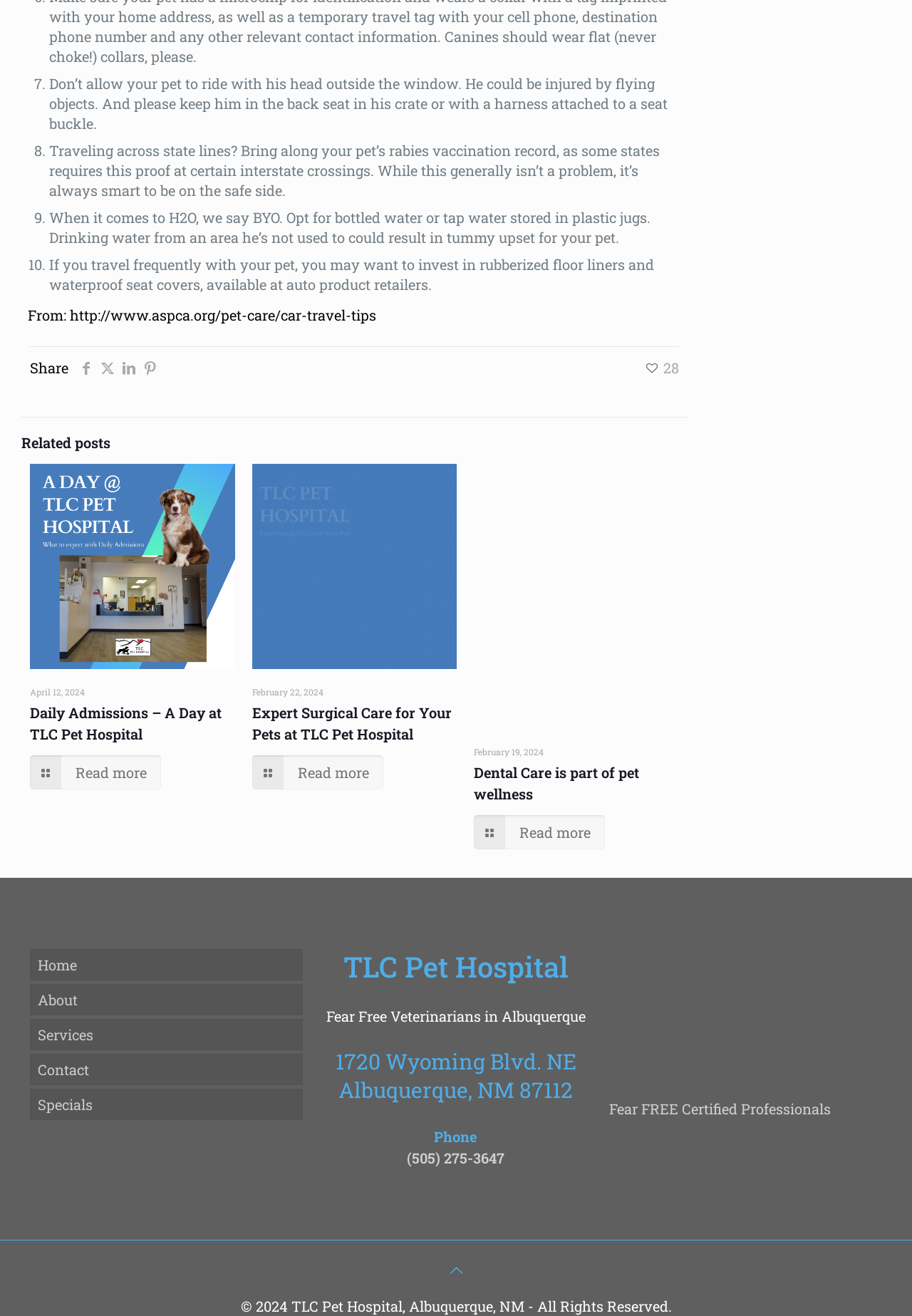Please examine the image and answer the question with a detailed explanation:
What is the purpose of this webpage?

Based on the content of the webpage, it appears to be providing tips and advice for pet owners, specifically related to car travel and pet health. The webpage is likely from a veterinary hospital or pet care service, and its purpose is to educate and inform pet owners on how to care for their pets.